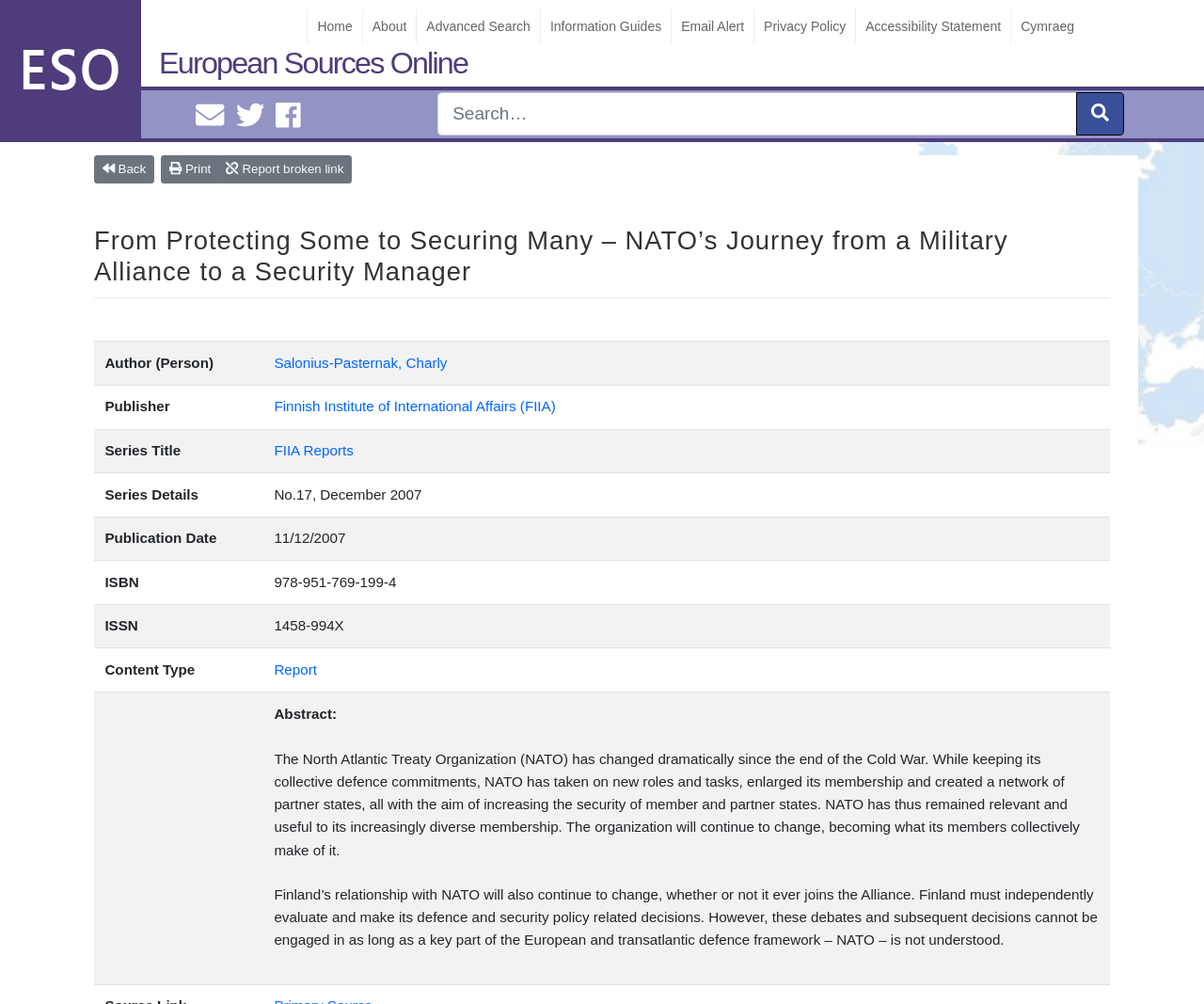What is the name of the author?
Based on the screenshot, respond with a single word or phrase.

Salonius-Pasternak, Charly